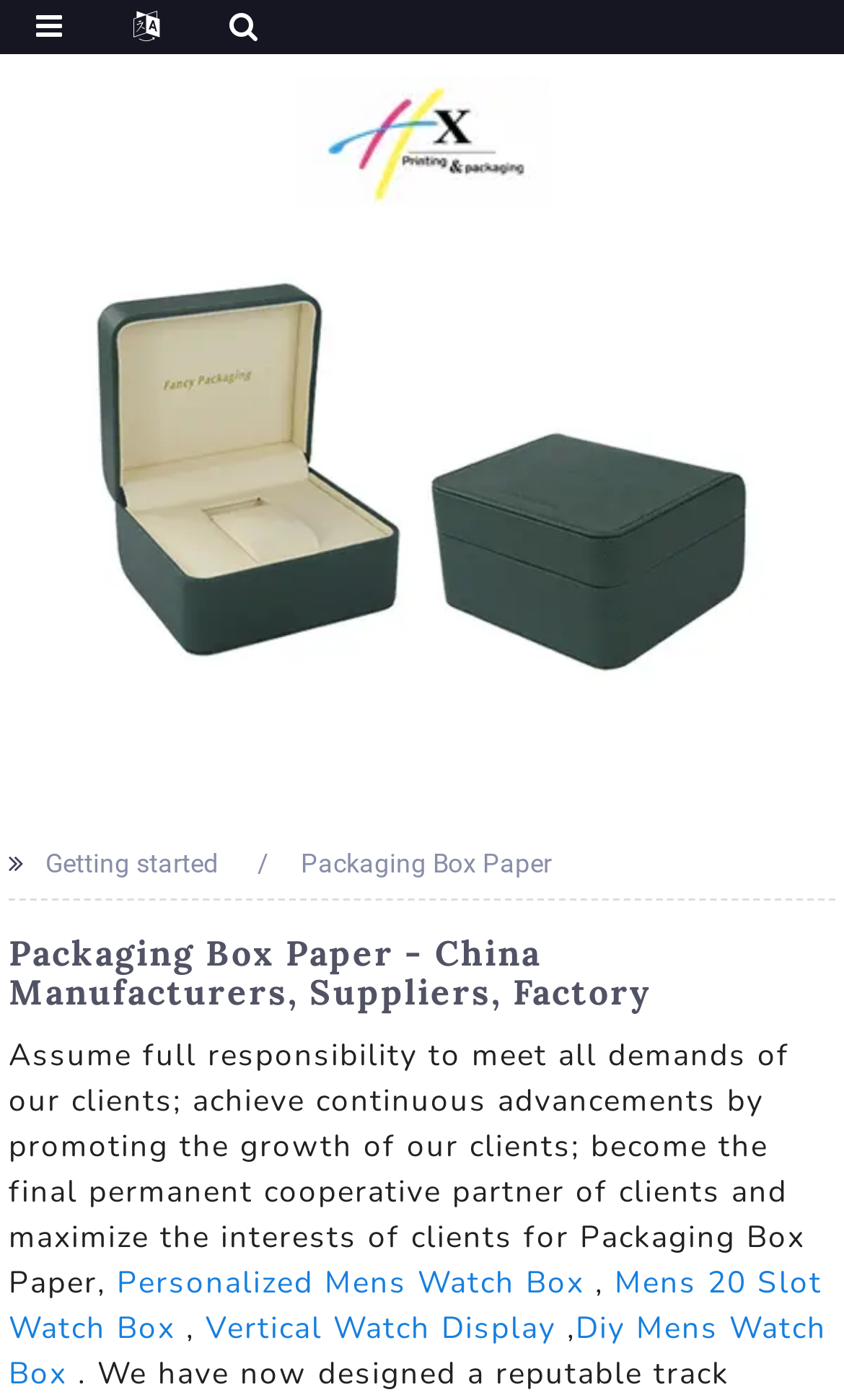Please find the bounding box coordinates (top-left x, top-left y, bottom-right x, bottom-right y) in the screenshot for the UI element described as follows: Diy Mens Watch Box

[0.01, 0.934, 0.979, 0.996]